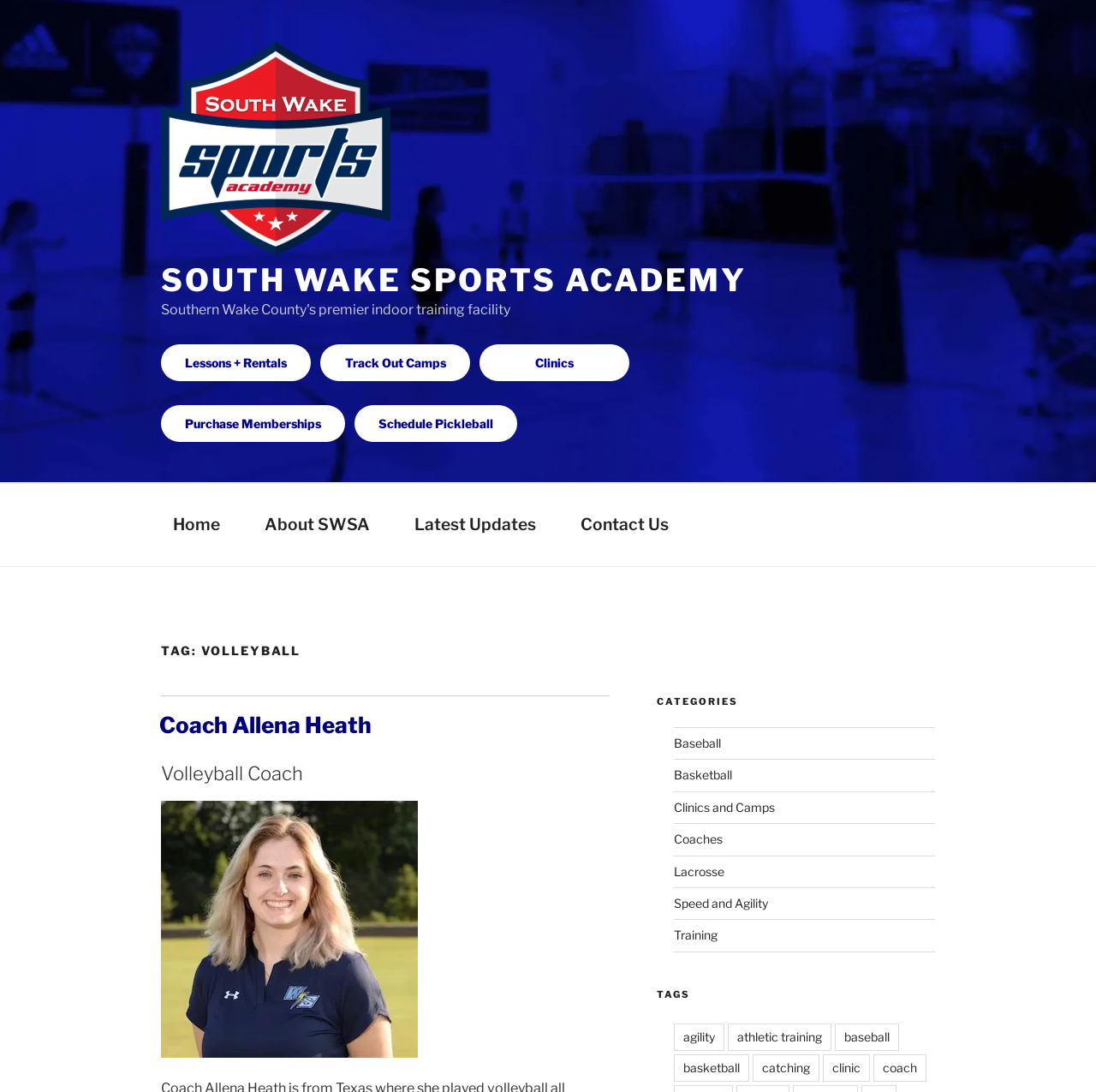Describe all the significant parts and information present on the webpage.

The webpage is about South Wake Sports Academy, specifically focusing on volleyball. At the top, there is a logo of South Wake Sports Academy, accompanied by a link to the academy's homepage. Below the logo, there are several links to different sections of the website, including "Lessons + Rentals", "Track Out Camps", "Clinics", "Purchase Memberships", and "Schedule Pickleball".

Further down, there is a top menu navigation bar with links to "Home", "About SWSA", "Latest Updates", and "Contact Us". Below the navigation bar, there is a heading that reads "TAG: VOLLEYBALL". Under this heading, there is a section about Coach Allena Heath, a volleyball coach, which includes a link to her profile and a photo of her.

To the right of the coach's section, there is a heading that reads "CATEGORIES", followed by a list of categories including "Baseball", "Basketball", "Clinics and Camps", and others. Below the categories, there is a heading that reads "TAGS", followed by a list of tags including "agility", "athletic training", "baseball", and others.